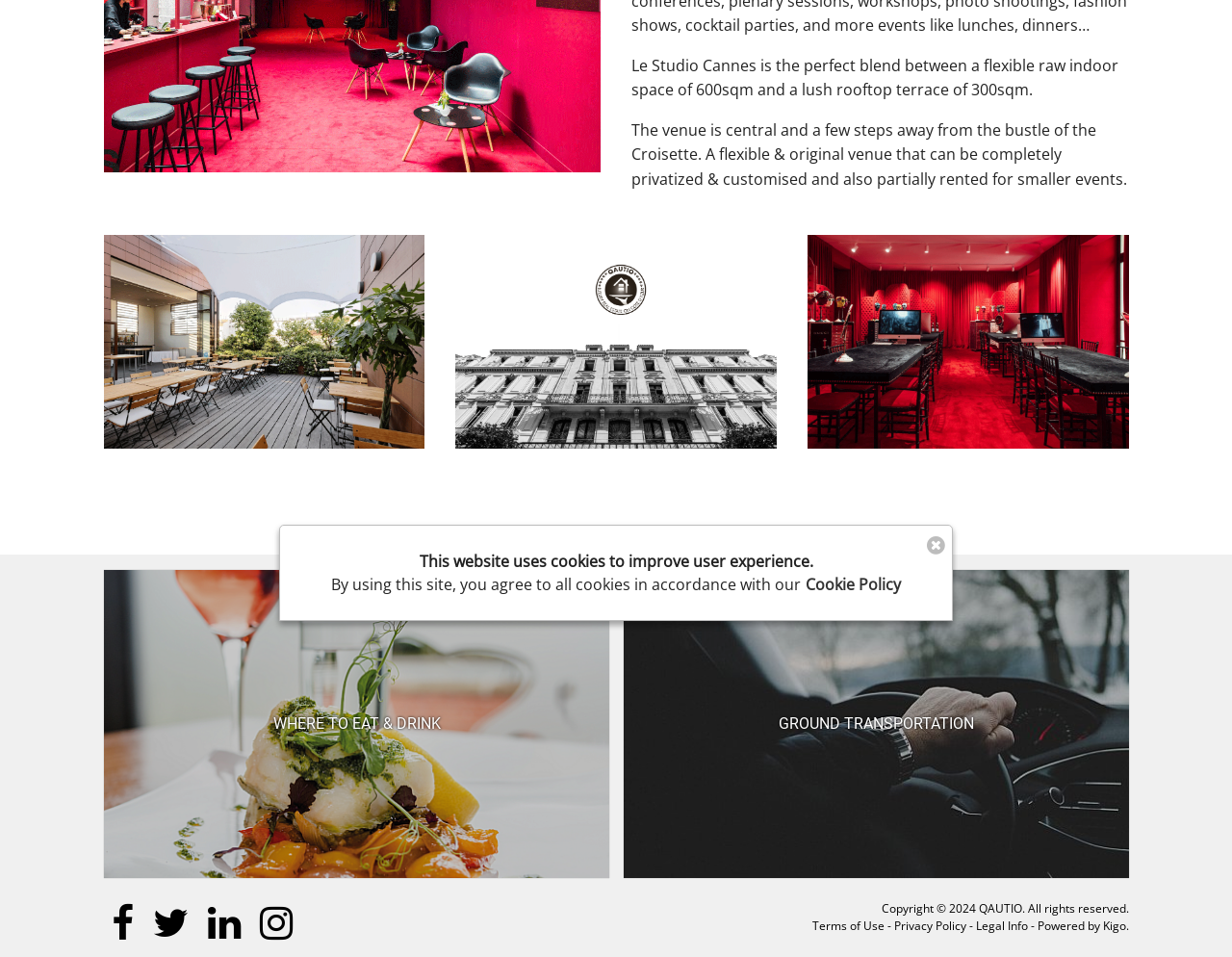Provide the bounding box for the UI element matching this description: "alt="Logo" title="logo"".

None